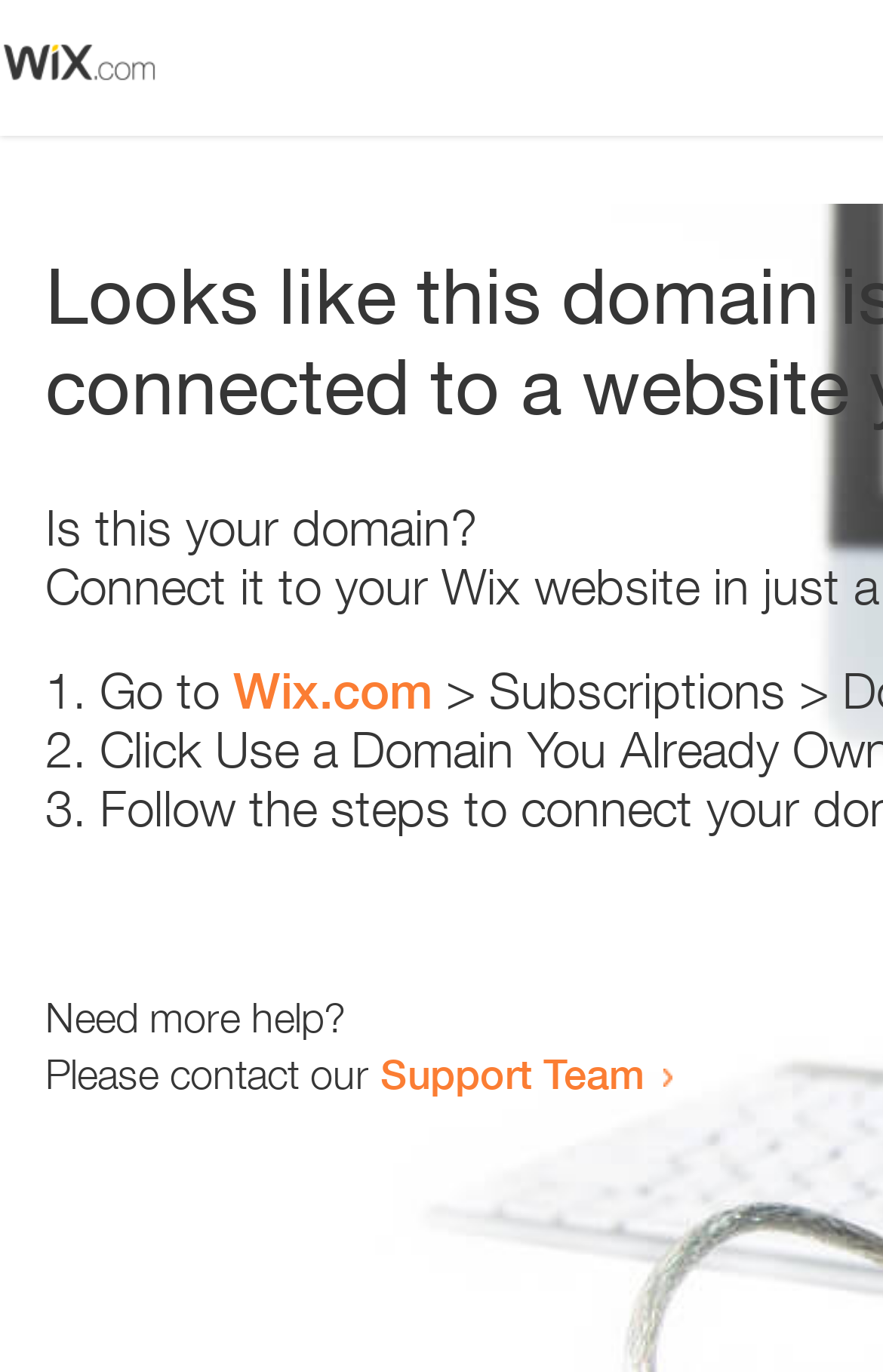Bounding box coordinates should be provided in the format (top-left x, top-left y, bottom-right x, bottom-right y) with all values between 0 and 1. Identify the bounding box for this UI element: Support Team

[0.431, 0.764, 0.731, 0.8]